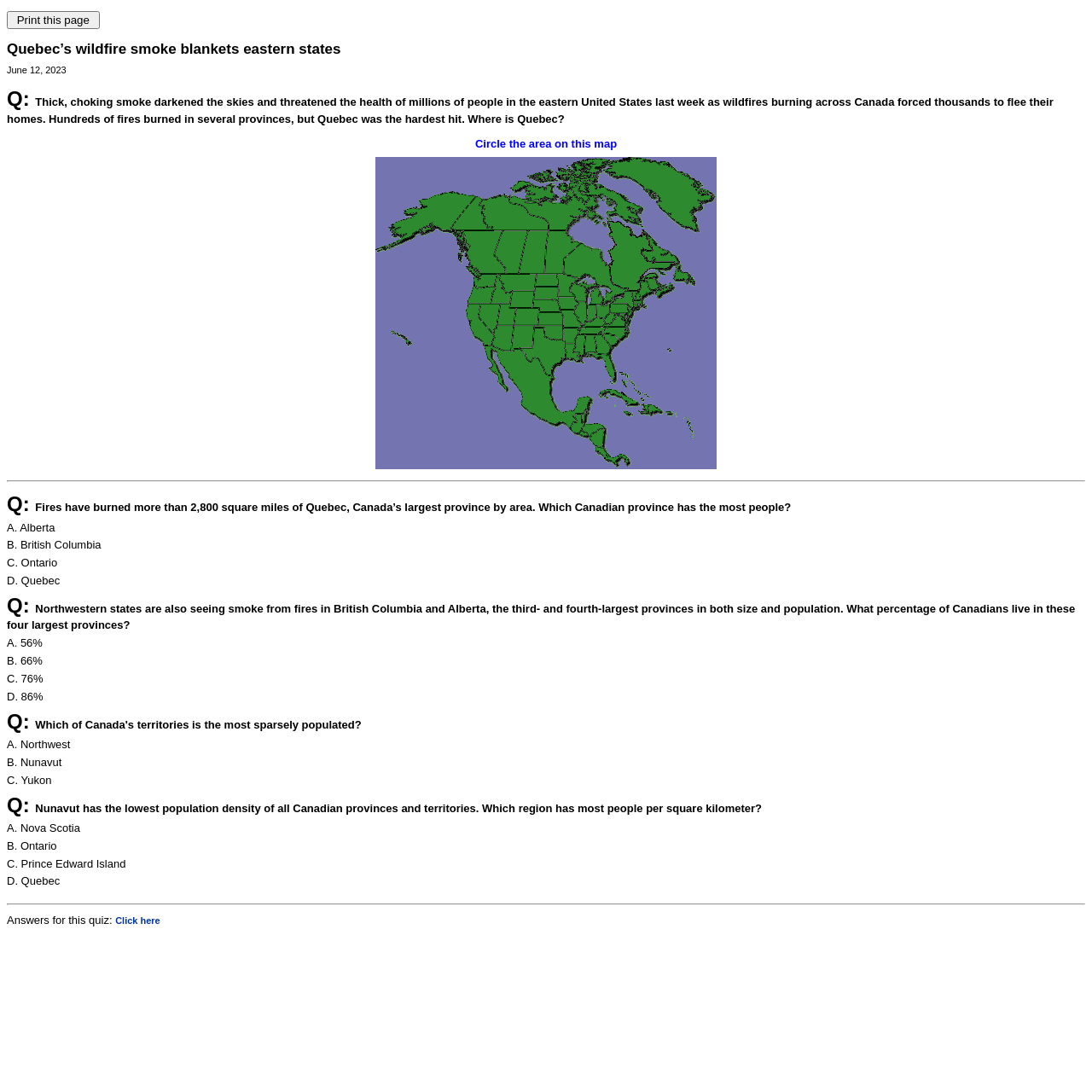Give a concise answer of one word or phrase to the question: 
Where is the map located on the webpage?

Below the question